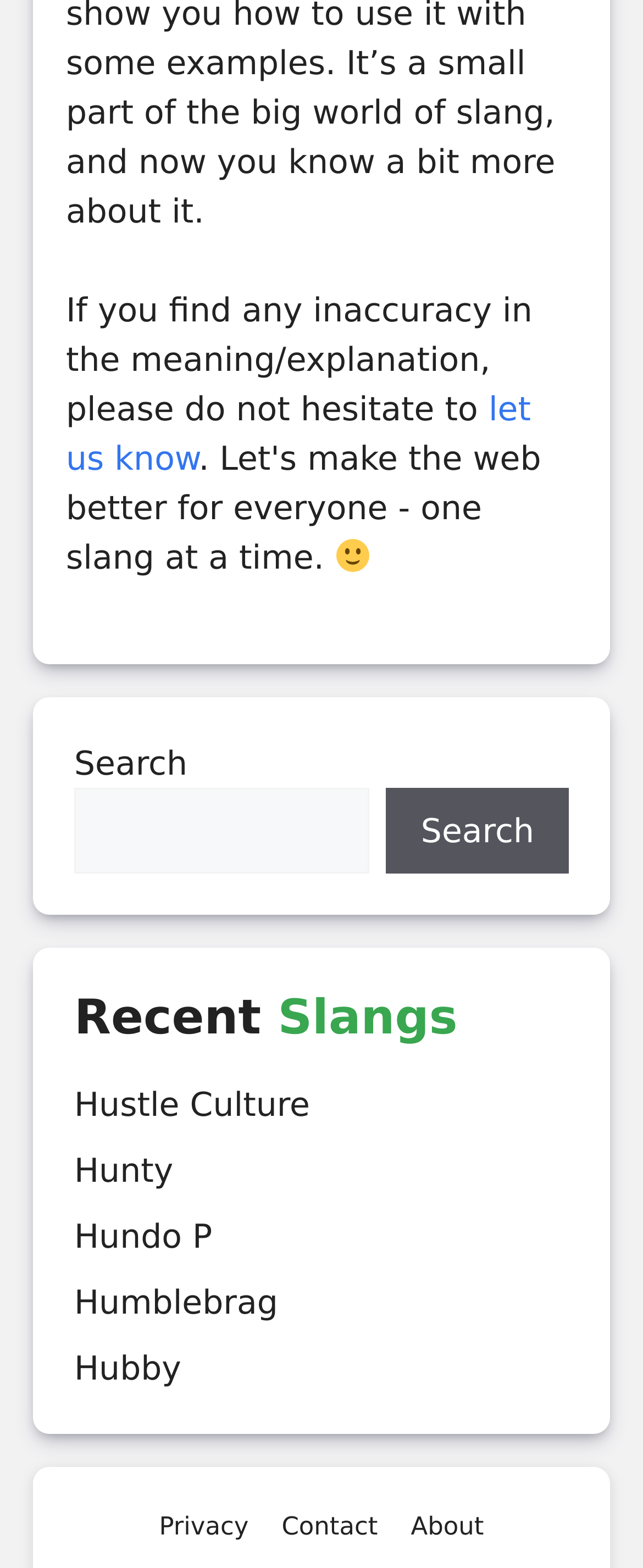Locate the bounding box coordinates of the element that needs to be clicked to carry out the instruction: "Explore Get Lucky Meaning Song". The coordinates should be given as four float numbers ranging from 0 to 1, i.e., [left, top, right, bottom].

None